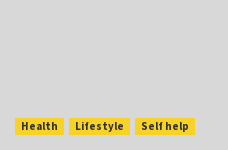Answer succinctly with a single word or phrase:
How many buttons are displayed in the image?

three